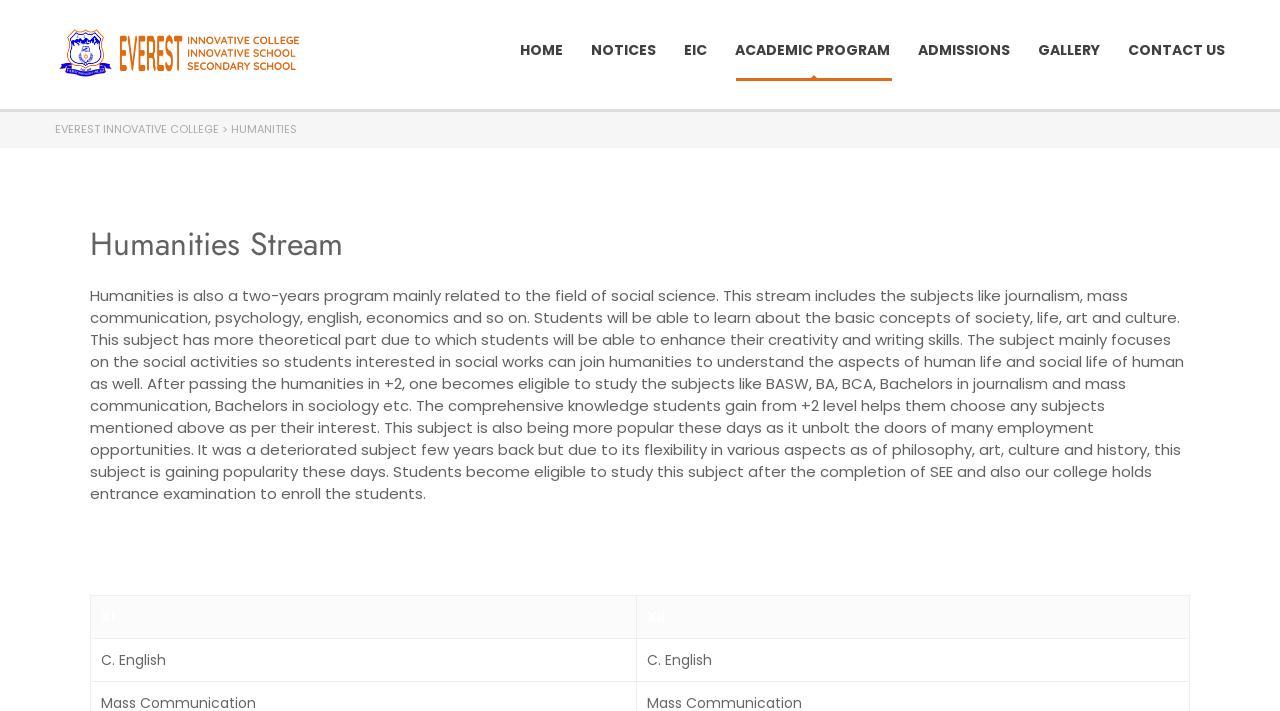What is the duration of the Humanities program?
Look at the image and respond to the question as thoroughly as possible.

The duration of the Humanities program can be found in the paragraph describing the Humanities stream, where it is mentioned that 'Humanities is also a two-years program mainly related to the field of social science'.